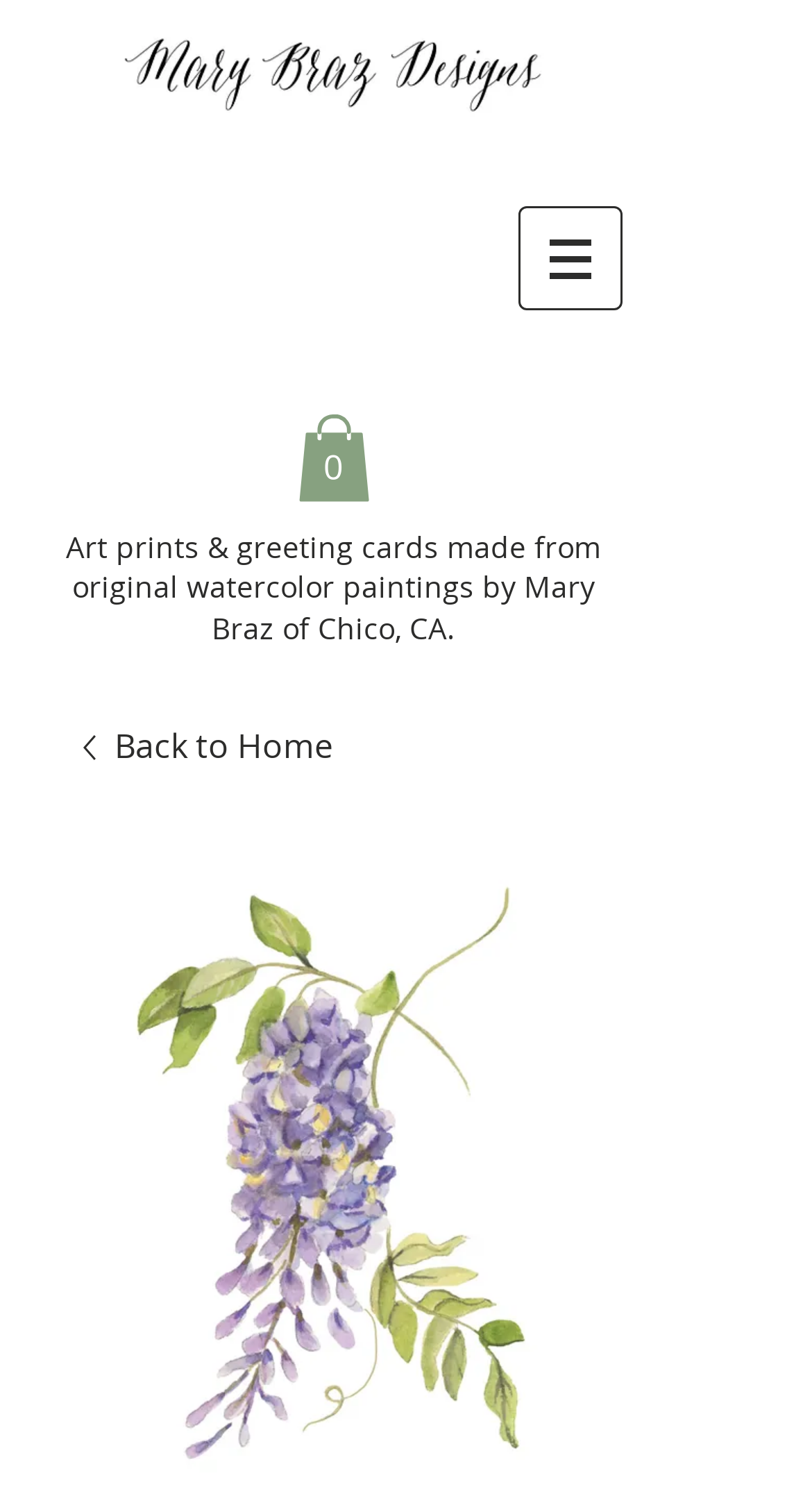Identify and extract the main heading from the webpage.

Wisteria an Artober Flower